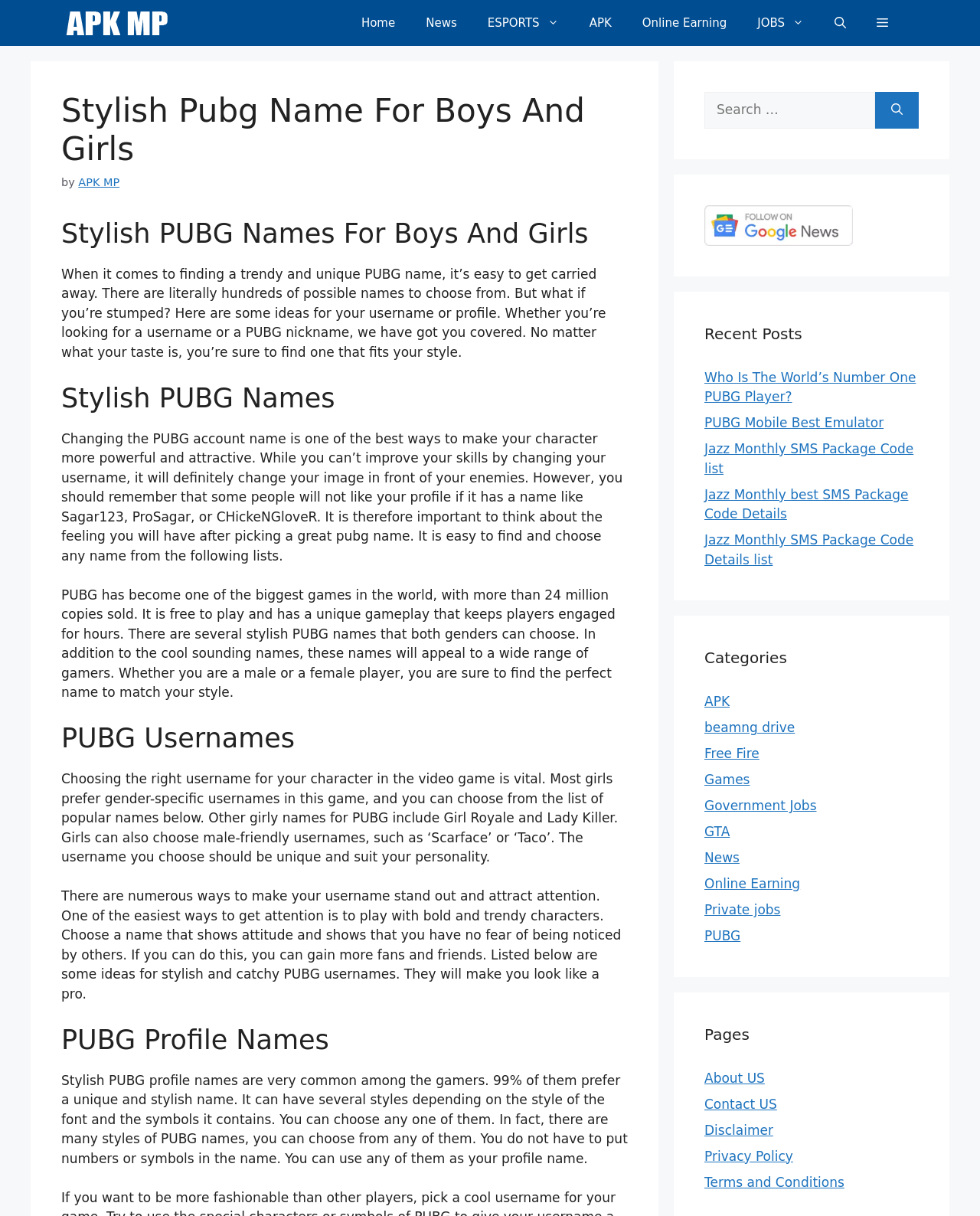Provide a comprehensive caption for the webpage.

This webpage is about stylish PUBG names for boys and girls. At the top, there is a banner with a link to "APK MP | 100% Free and Safe online earning websites" accompanied by an image. Below the banner, there is a navigation menu with links to "Home", "News", "ESPORTS", "APK", "Online Earning", "JOBS", and a search bar.

The main content of the webpage is divided into sections. The first section has a heading "Stylish Pubg Name For Boys And Girls" followed by a paragraph of text that discusses the importance of finding a trendy and unique PUBG name. The next section has a heading "Stylish PUBG Names" and provides ideas for usernames or profile names.

The following sections have headings "PUBG Usernames" and "PUBG Profile Names", which provide more suggestions for stylish and catchy PUBG usernames and profile names. These sections are followed by a search box and a button to search for specific keywords.

On the right side of the webpage, there are three complementary sections. The first section has a figure with a link, the second section has a heading "Recent Posts" followed by links to recent articles, and the third section has a heading "Categories" followed by links to various categories such as "APK", "Games", "Government Jobs", and "PUBG".

At the bottom of the webpage, there is a section with a heading "Pages" that provides links to "About US", "Contact US", "Disclaimer", "Privacy Policy", and "Terms and Conditions".